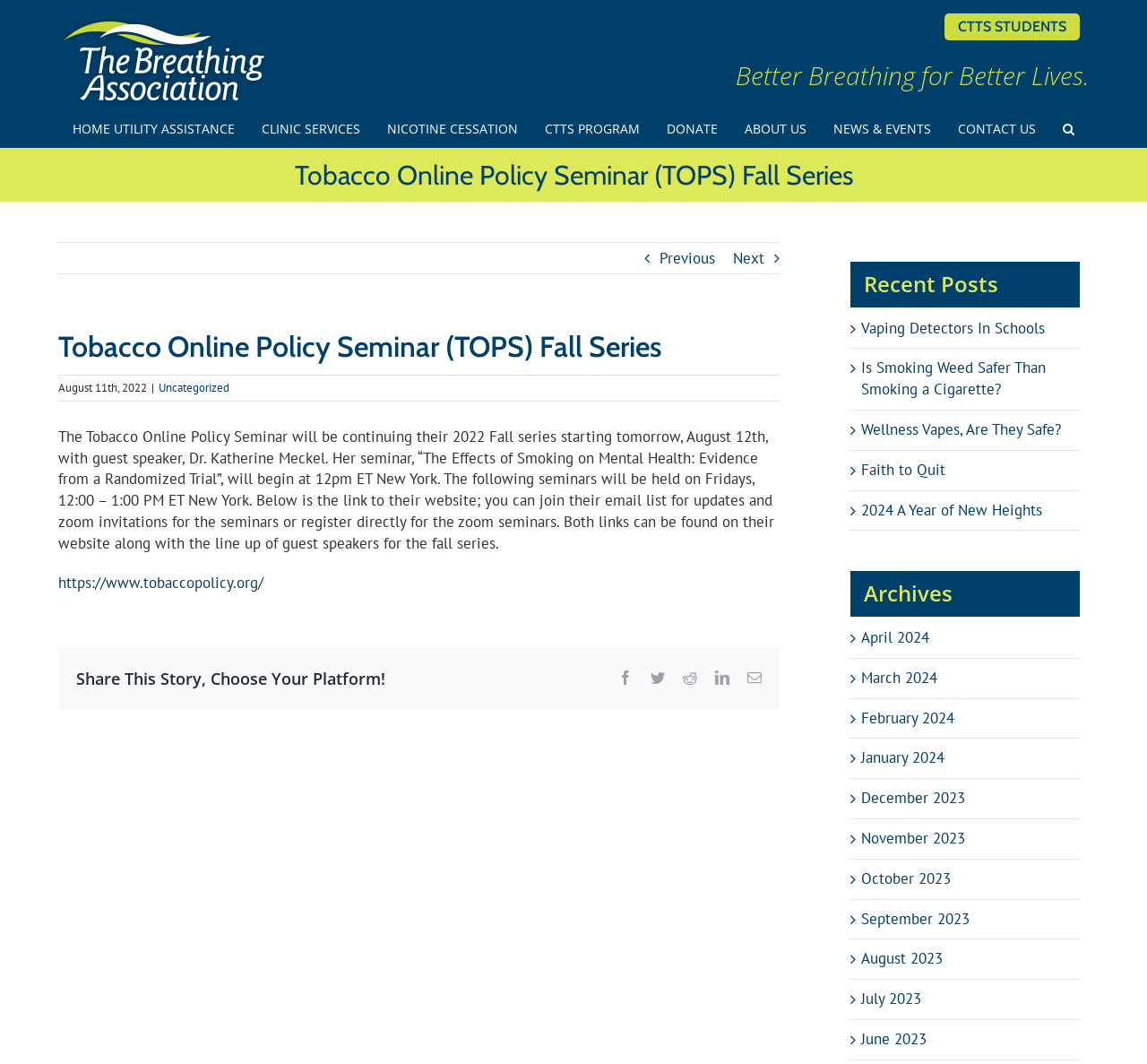Create a detailed summary of all the visual and textual information on the webpage.

The webpage is about the Tobacco Online Policy Seminar (TOPS) Fall Series, hosted by The Breathing Association. At the top left corner, there is a logo of The Breathing Association, accompanied by a link to the organization's website. Below the logo, there is a heading that reads "Better Breathing for Better Lives." 

On the top navigation bar, there are two menus: the main menu and the secondary menu. The main menu has links to various sections of the website, including "HOME UTILITY ASSISTANCE", "CLINIC SERVICES", "NICOTINE CESSATION", "CTTS PROGRAM", "DONATE", "ABOUT US", "NEWS & EVENTS", and "CONTACT US". The secondary menu has a single link to "CTTS STUDENTS". 

The main content of the webpage is an article about the Tobacco Online Policy Seminar (TOPS) Fall Series. The article announces that the seminar will start on August 12th, with a guest speaker, Dr. Katherine Meckel, and will be held every Friday from 12:00 to 1:00 PM ET New York. The article also provides a link to the seminar's website, where users can join the email list or register directly for the zoom seminars.

Below the article, there are social media links to share the story on Facebook, Twitter, Reddit, LinkedIn, and Email. 

On the right side of the webpage, there are two sections: "Recent Posts" and "Archives". The "Recent Posts" section lists five recent articles, including "Vaping Detectors In Schools", "Is Smoking Weed Safer Than Smoking a Cigarette?", "Wellness Vapes, Are They Safe?", "Faith to Quit", and "2024 A Year of New Heights". The "Archives" section lists links to articles from previous months, from April 2024 to July 2023.